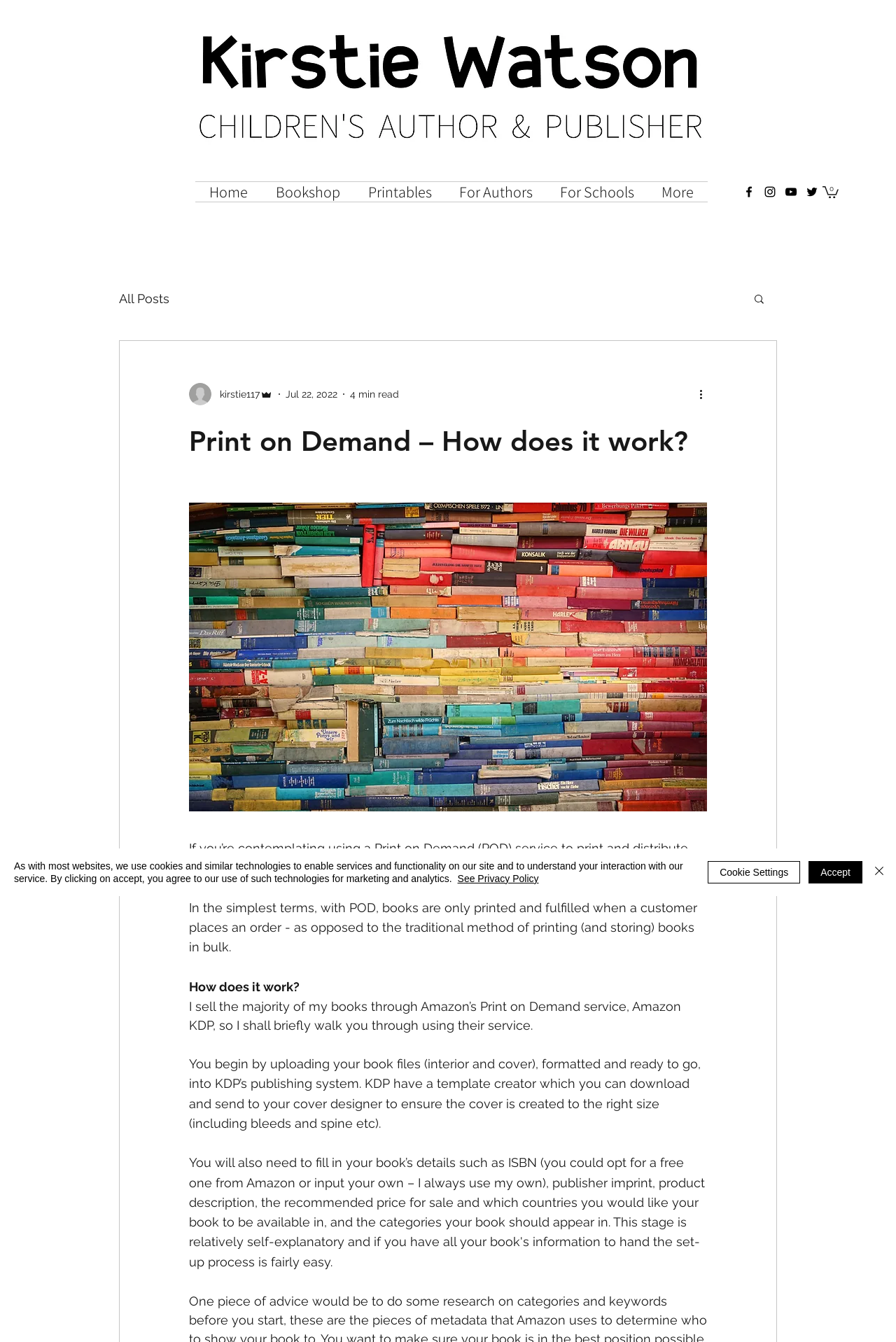Please specify the bounding box coordinates of the area that should be clicked to accomplish the following instruction: "Click the Home link". The coordinates should consist of four float numbers between 0 and 1, i.e., [left, top, right, bottom].

[0.218, 0.136, 0.292, 0.15]